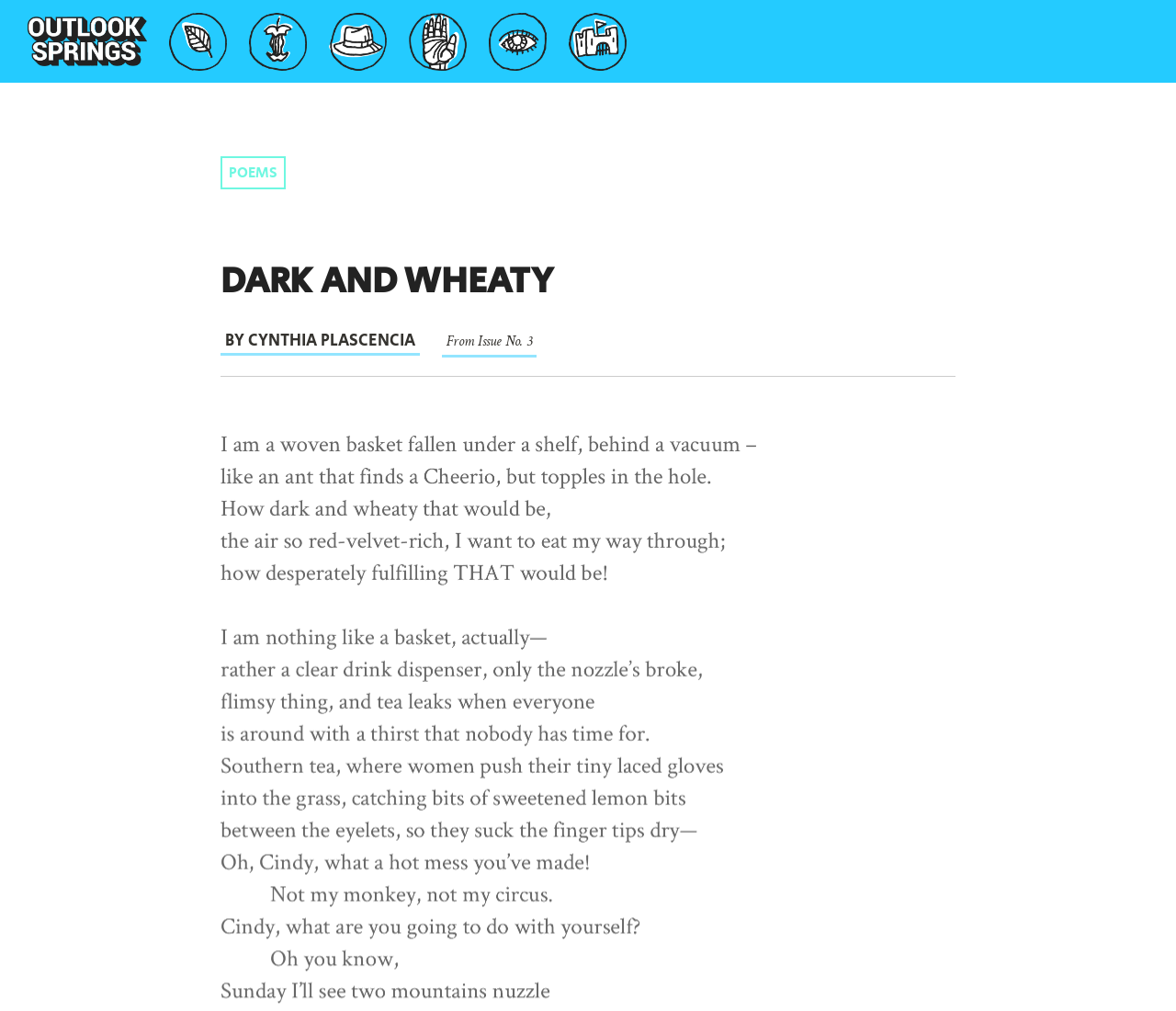How many main categories are available on the webpage?
Using the image as a reference, answer the question with a short word or phrase.

6